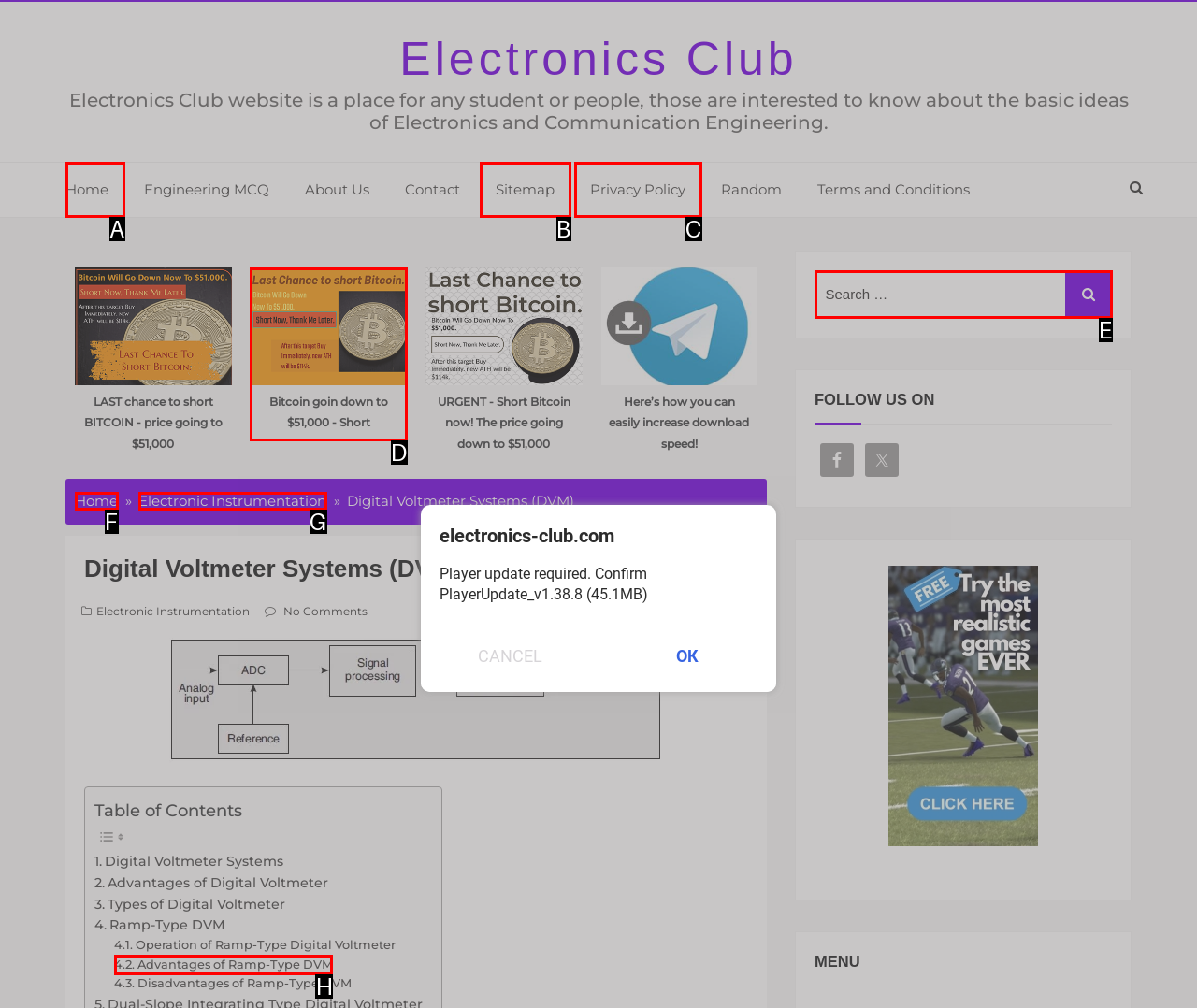Pick the HTML element that should be clicked to execute the task: Click on the 'Electronic Instrumentation' link
Respond with the letter corresponding to the correct choice.

G